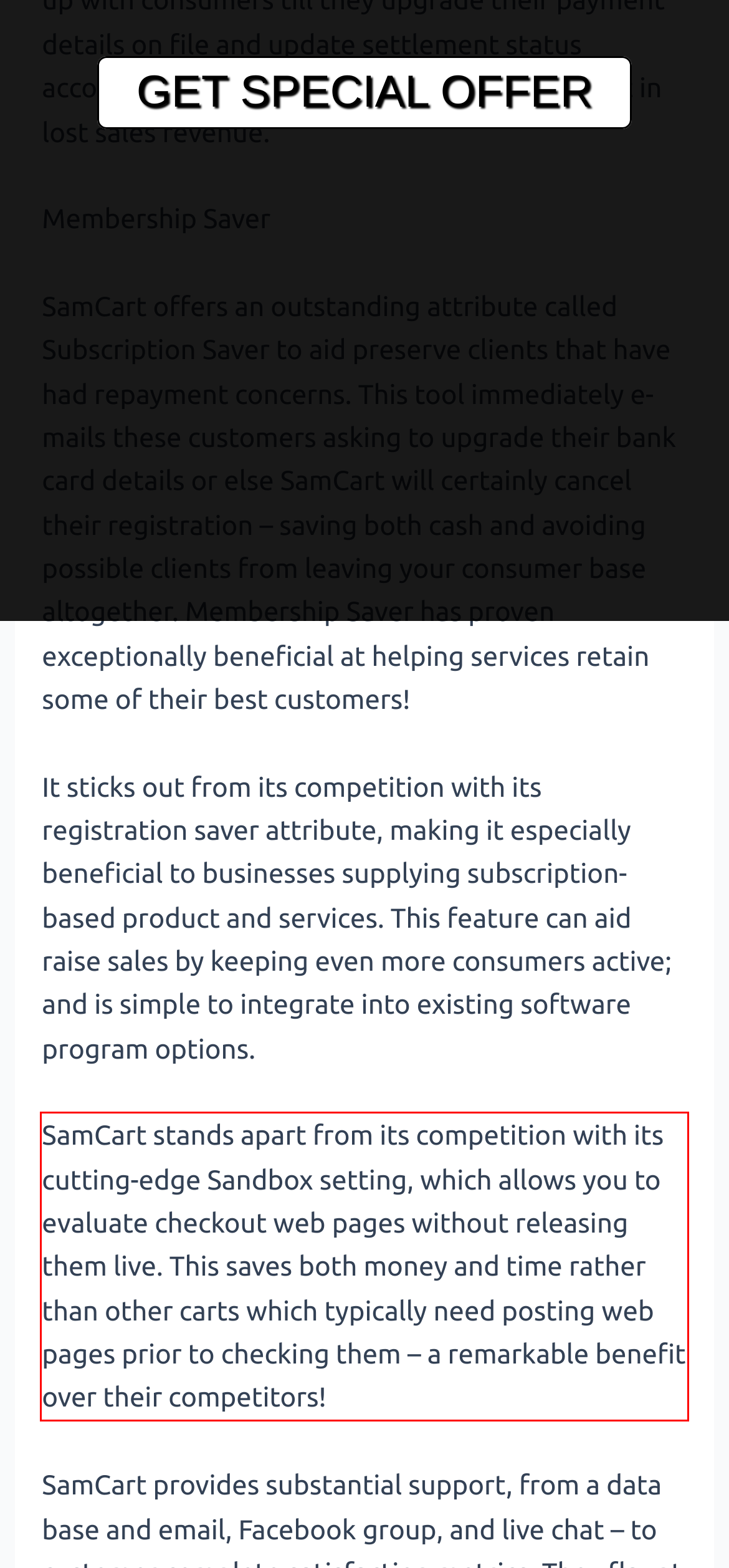Please perform OCR on the text within the red rectangle in the webpage screenshot and return the text content.

SamCart stands apart from its competition with its cutting-edge Sandbox setting, which allows you to evaluate checkout web pages without releasing them live. This saves both money and time rather than other carts which typically need posting web pages prior to checking them – a remarkable benefit over their competitors!